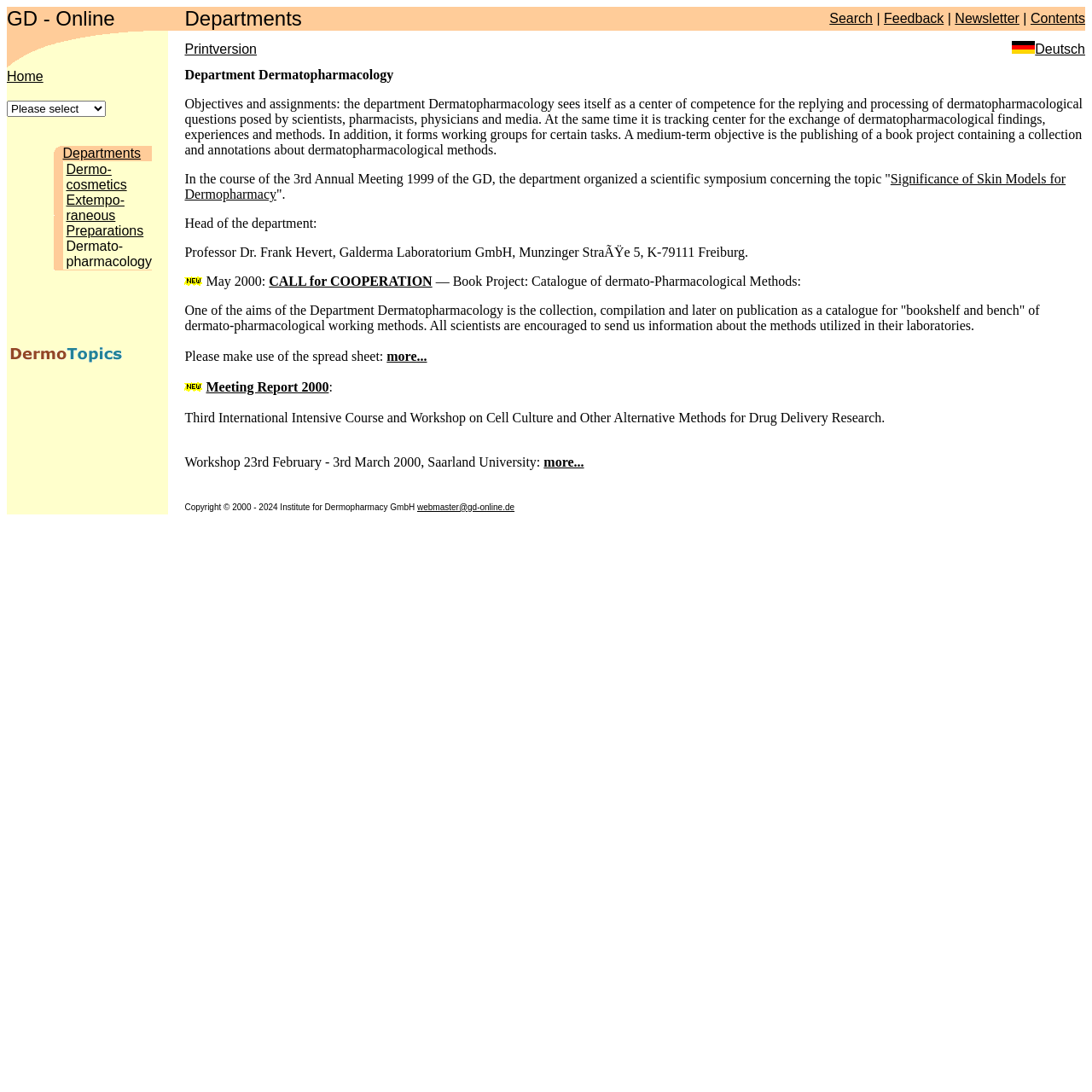Please identify the bounding box coordinates of the area that needs to be clicked to follow this instruction: "Click the Search link".

[0.76, 0.01, 0.799, 0.023]